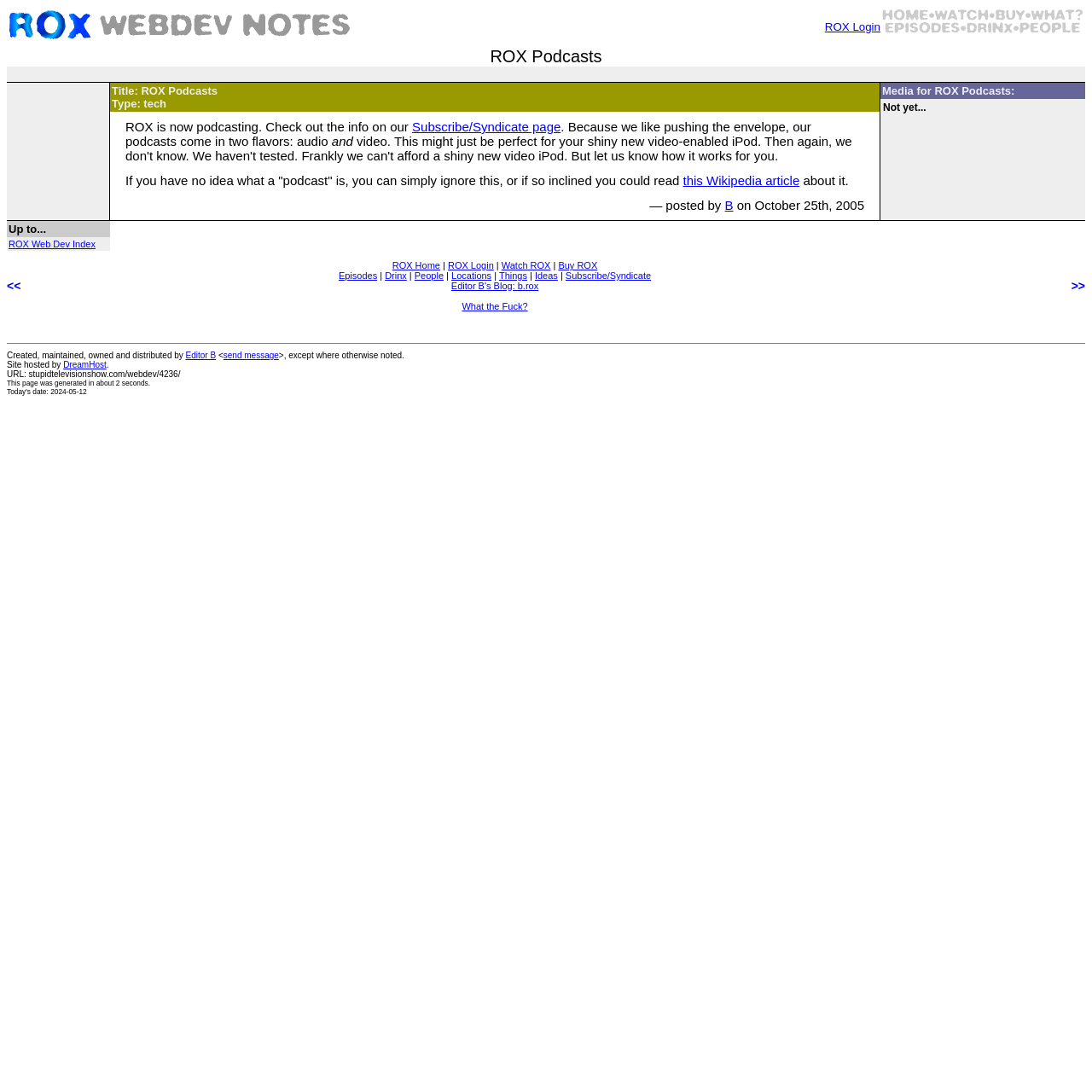Give a concise answer using only one word or phrase for this question:
What is the name of the editor who maintains the website?

Editor B